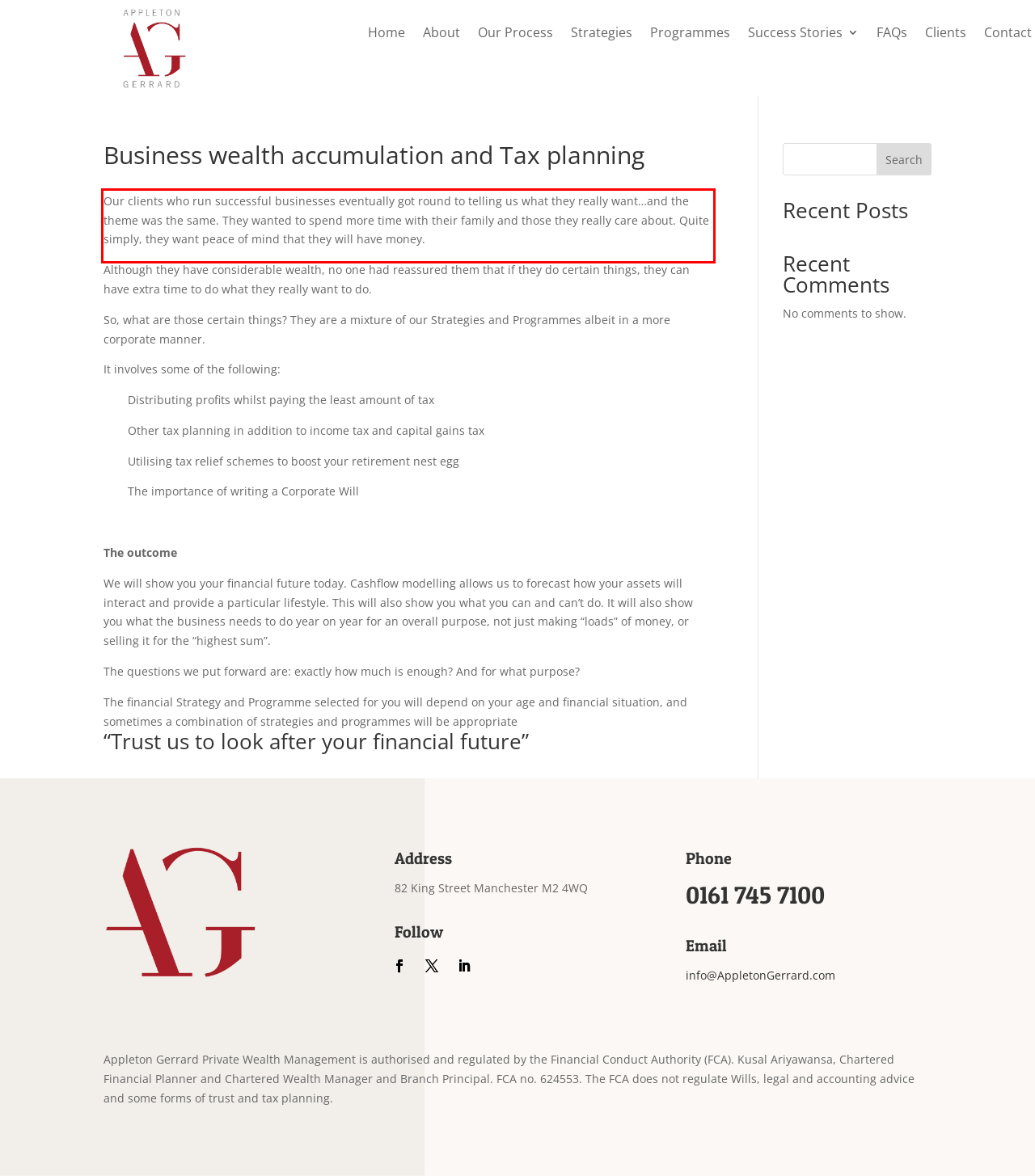Examine the webpage screenshot, find the red bounding box, and extract the text content within this marked area.

Our clients who run successful businesses eventually got round to telling us what they really want…and the theme was the same. They wanted to spend more time with their family and those they really care about. Quite simply, they want peace of mind that they will have money.